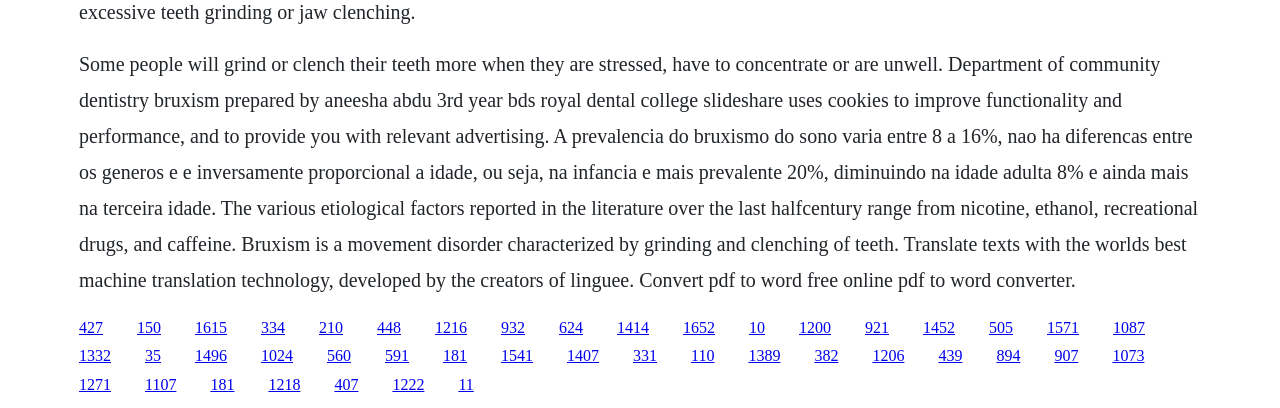What is the effect of age on bruxism prevalence?
Please use the image to deliver a detailed and complete answer.

According to the text, the prevalence of bruxism is inversely proportional to age, meaning that it is more prevalent in childhood and decreases with age.